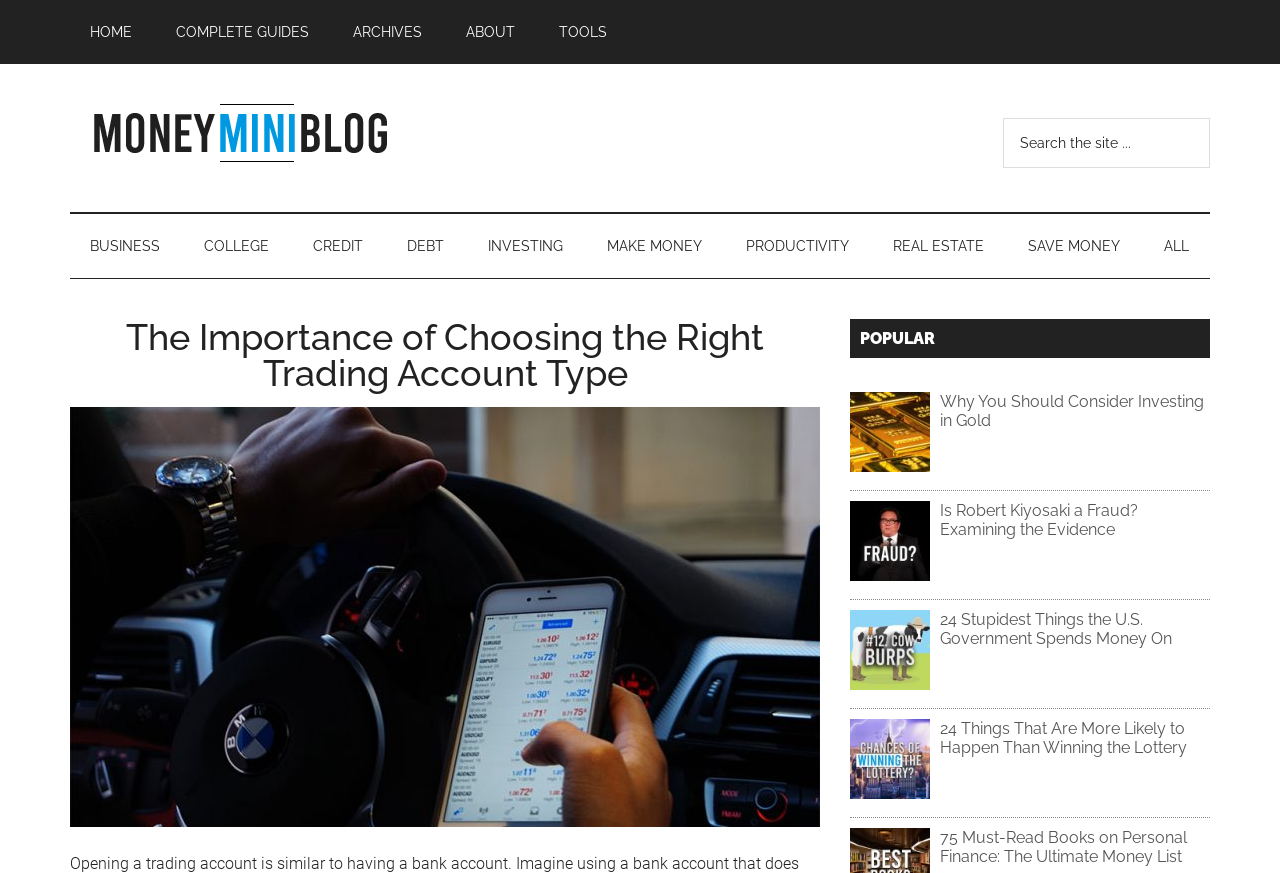Determine the bounding box coordinates of the element that should be clicked to execute the following command: "Read about investing in gold".

[0.664, 0.524, 0.734, 0.545]